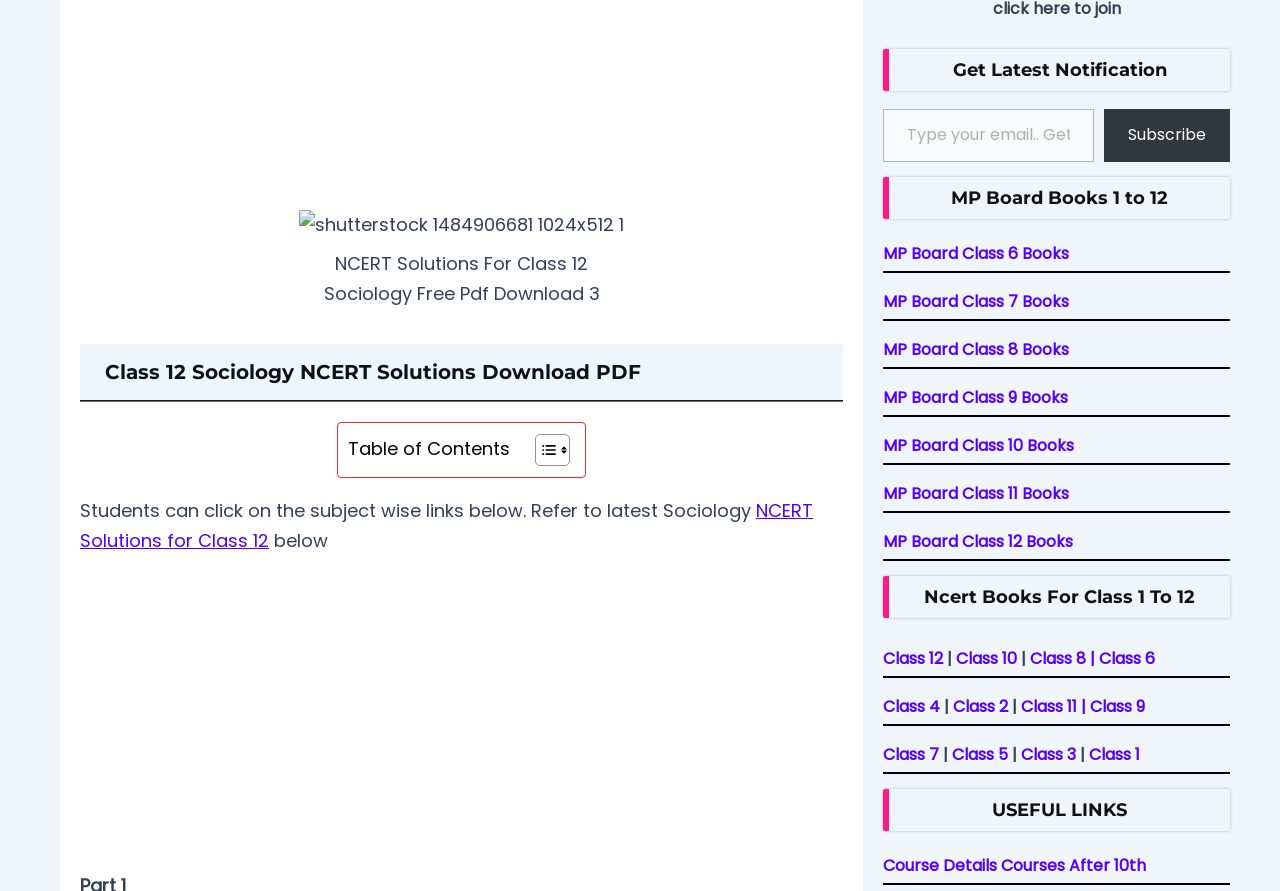From the webpage screenshot, predict the bounding box coordinates (top-left x, top-left y, bottom-right x, bottom-right y) for the UI element described here: aria-label="Advertisement" name="aswift_2" title="Advertisement"

[0.062, 0.654, 0.659, 0.968]